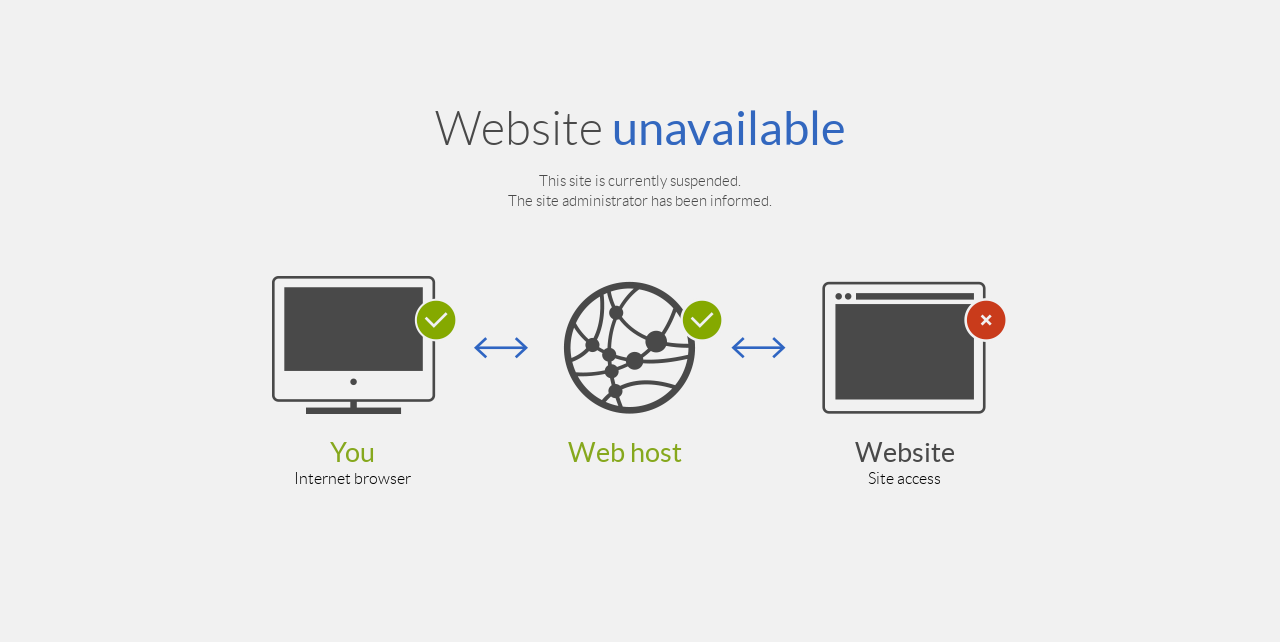Based on the image, please respond to the question with as much detail as possible:
What is the purpose of the table at the bottom?

The table at the bottom of the webpage appears to be comparing different browsers, hosts, and website access. This can be inferred by reading the headings in each column, such as 'You', 'Web host', and 'Website'.